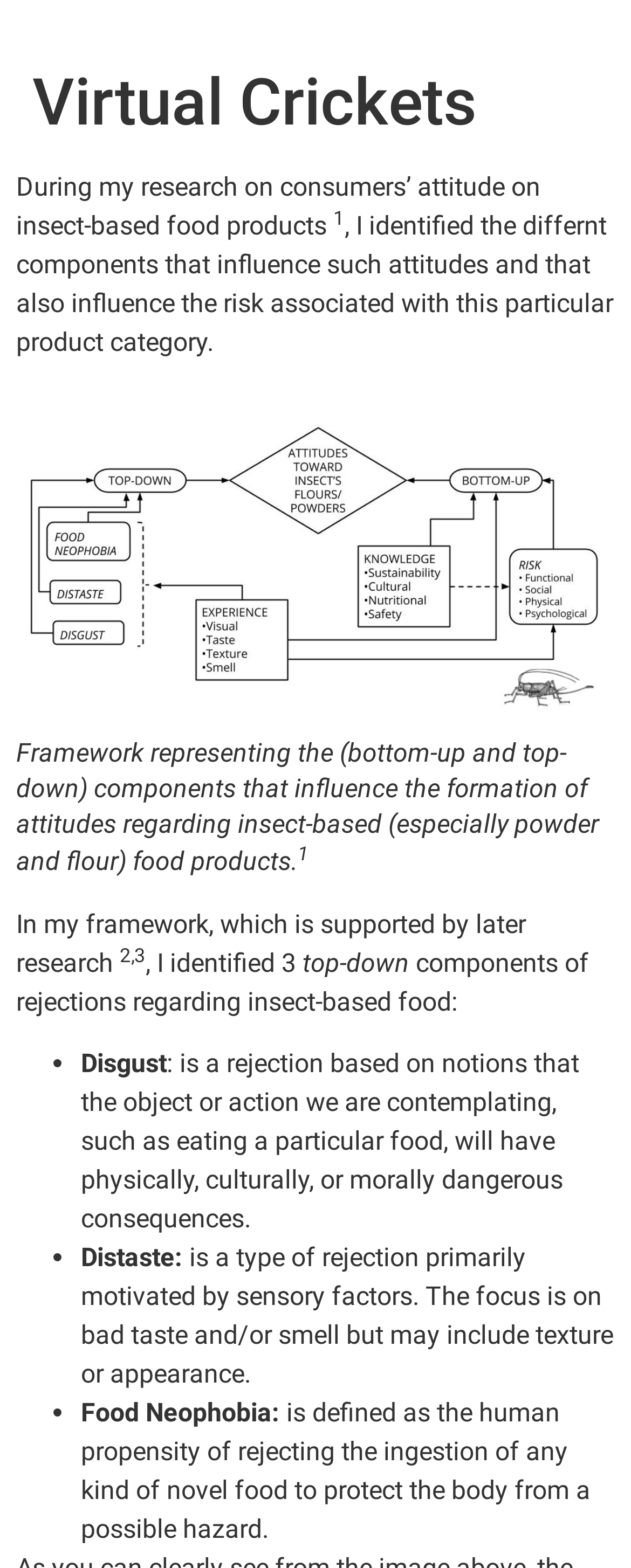What is the purpose of the framework?
Answer briefly with a single word or phrase based on the image.

representing components that influence attitudes